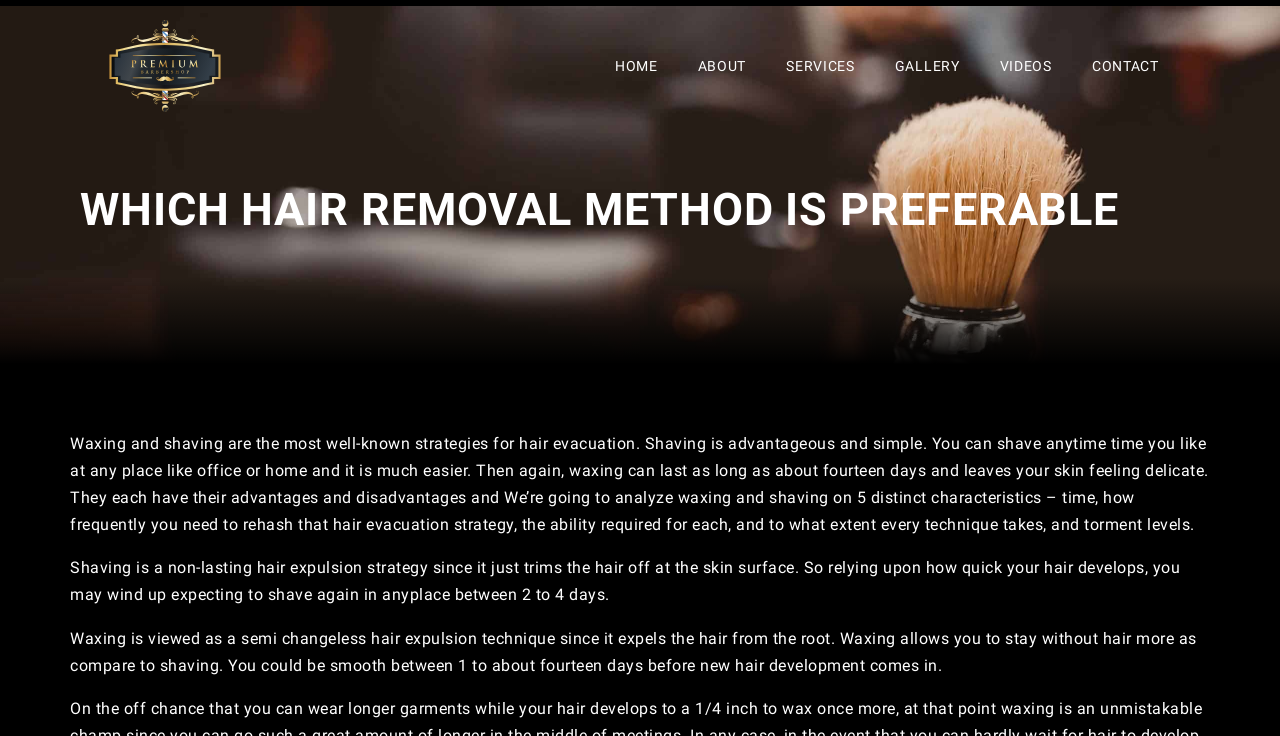Elaborate on the information and visuals displayed on the webpage.

The webpage is about comparing waxing and shaving as hair removal methods. At the top left, there is a logo of "Premium Barbershop" accompanied by a link to the barbershop's homepage. Next to the logo, there is a navigation menu with links to "HOME", "ABOUT", "SERVICES", "GALLERY", "VIDEOS", and "CONTACT", arranged horizontally.

Below the navigation menu, there is a heading that reads "WHICH HAIR REMOVAL METHOD IS PREFERABLE". Underneath the heading, there is a block of text that introduces the topic of waxing and shaving, explaining their advantages and disadvantages. The text is divided into three paragraphs. The first paragraph explains the general differences between waxing and shaving. The second paragraph focuses on shaving, describing it as a non-lasting hair removal method that requires frequent repetition. The third paragraph discusses waxing, highlighting its semi-permanent nature and longer-lasting results.

The text is arranged in a single column, taking up most of the webpage's content area. The font size and style are consistent throughout the text, making it easy to read. There are no images or other multimedia elements on the page besides the logo at the top. Overall, the webpage presents a clear and concise comparison of waxing and shaving as hair removal methods.